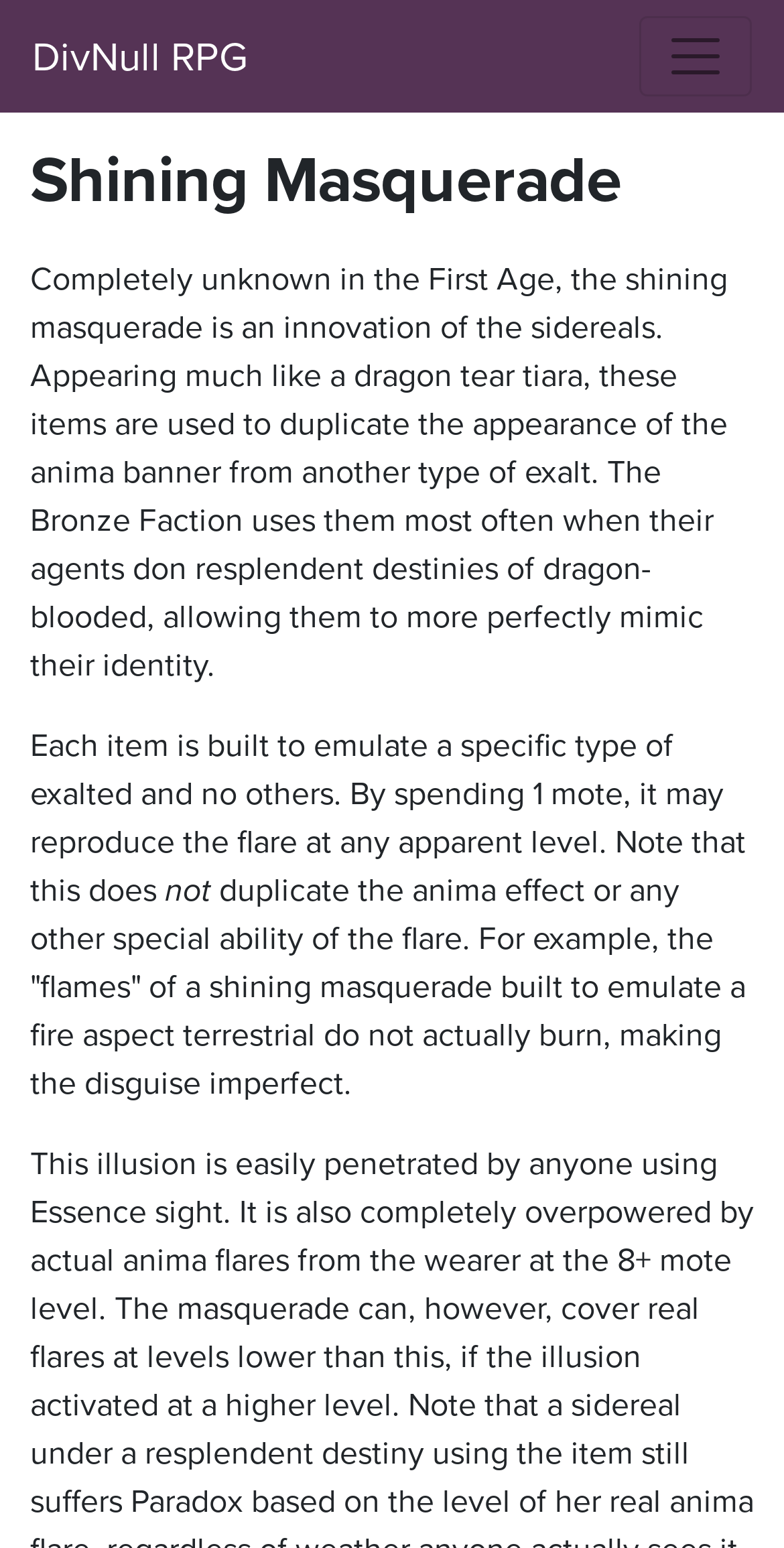Give the bounding box coordinates for this UI element: "DivNull RPG". The coordinates should be four float numbers between 0 and 1, arranged as [left, top, right, bottom].

[0.041, 0.01, 0.315, 0.062]